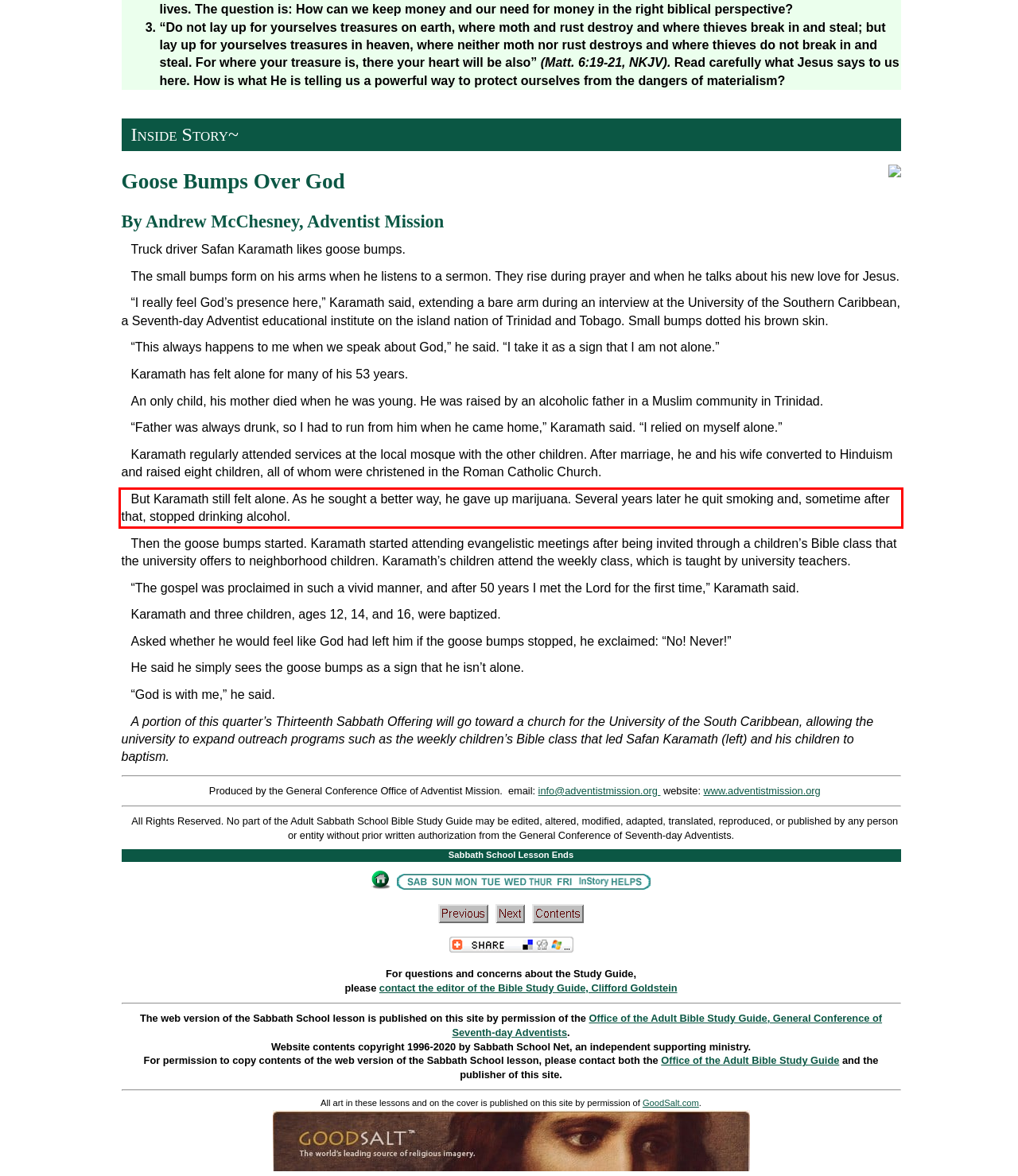Given a webpage screenshot, identify the text inside the red bounding box using OCR and extract it.

But Karamath still felt alone. As he sought a better way, he gave up marijuana. Several years later he quit smoking and, sometime after that, stopped drinking alcohol.